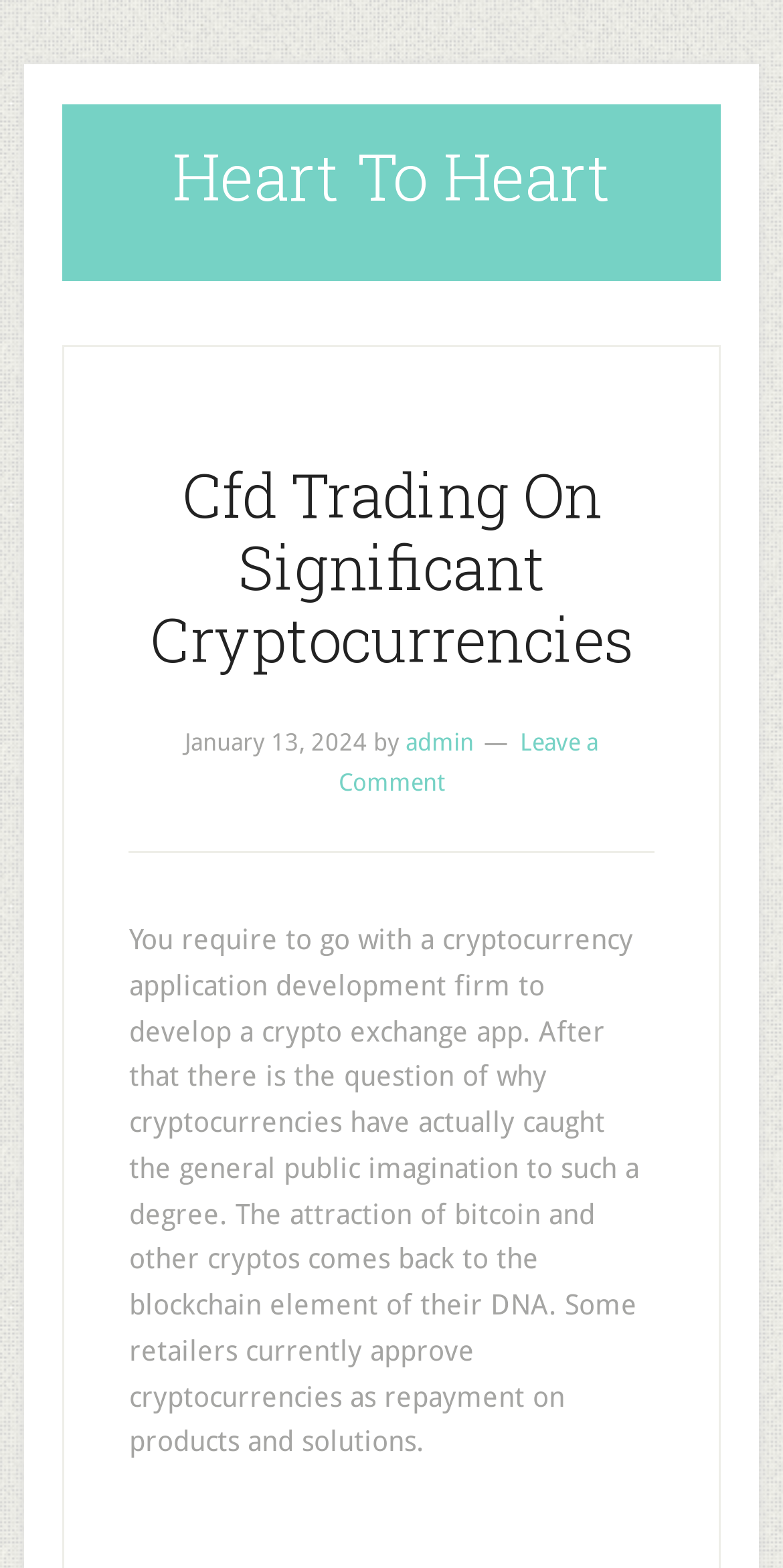Please reply with a single word or brief phrase to the question: 
What is the topic of the article?

cryptocurrencies